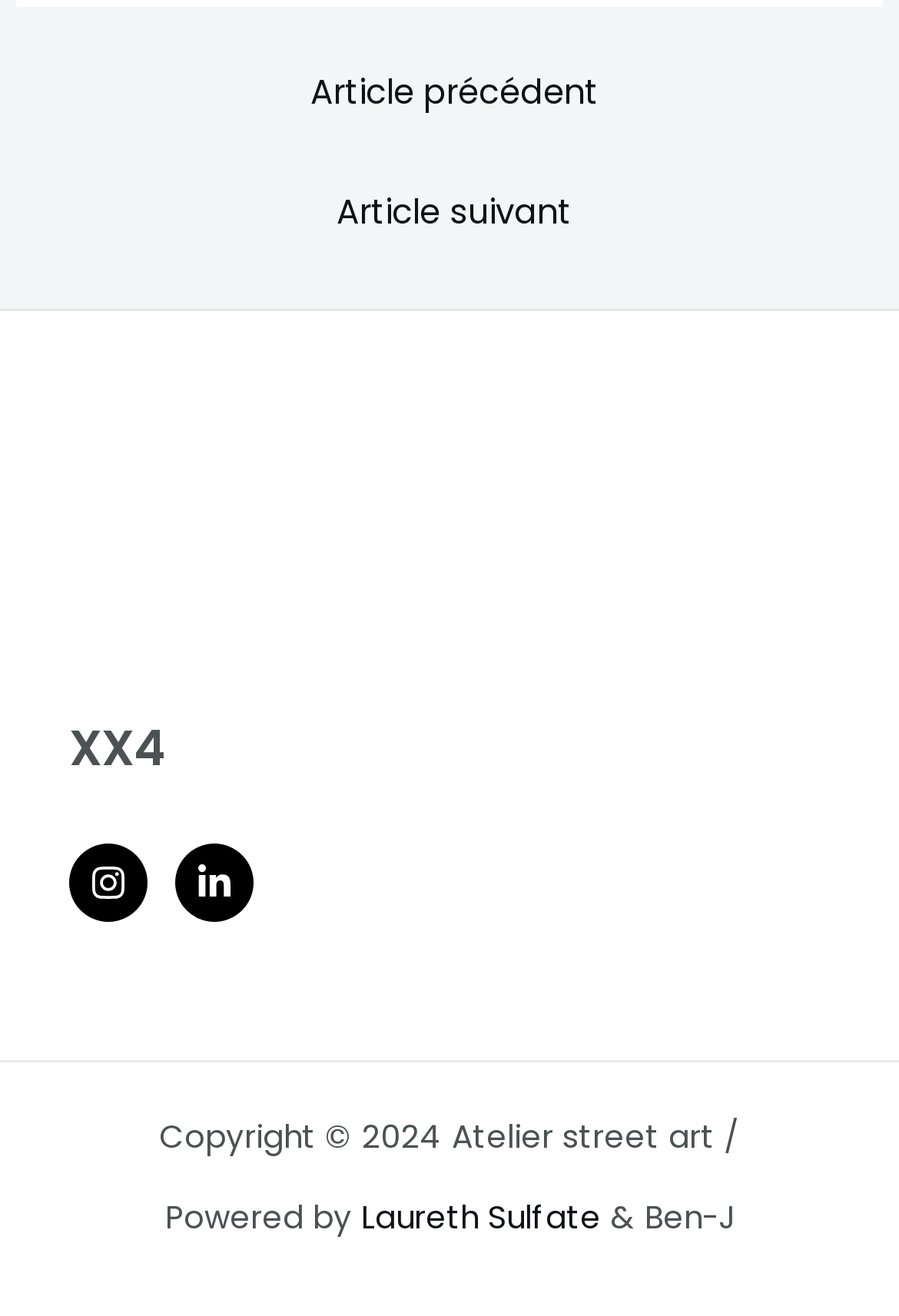What is the copyright year mentioned in the footer?
Identify the answer in the screenshot and reply with a single word or phrase.

2024